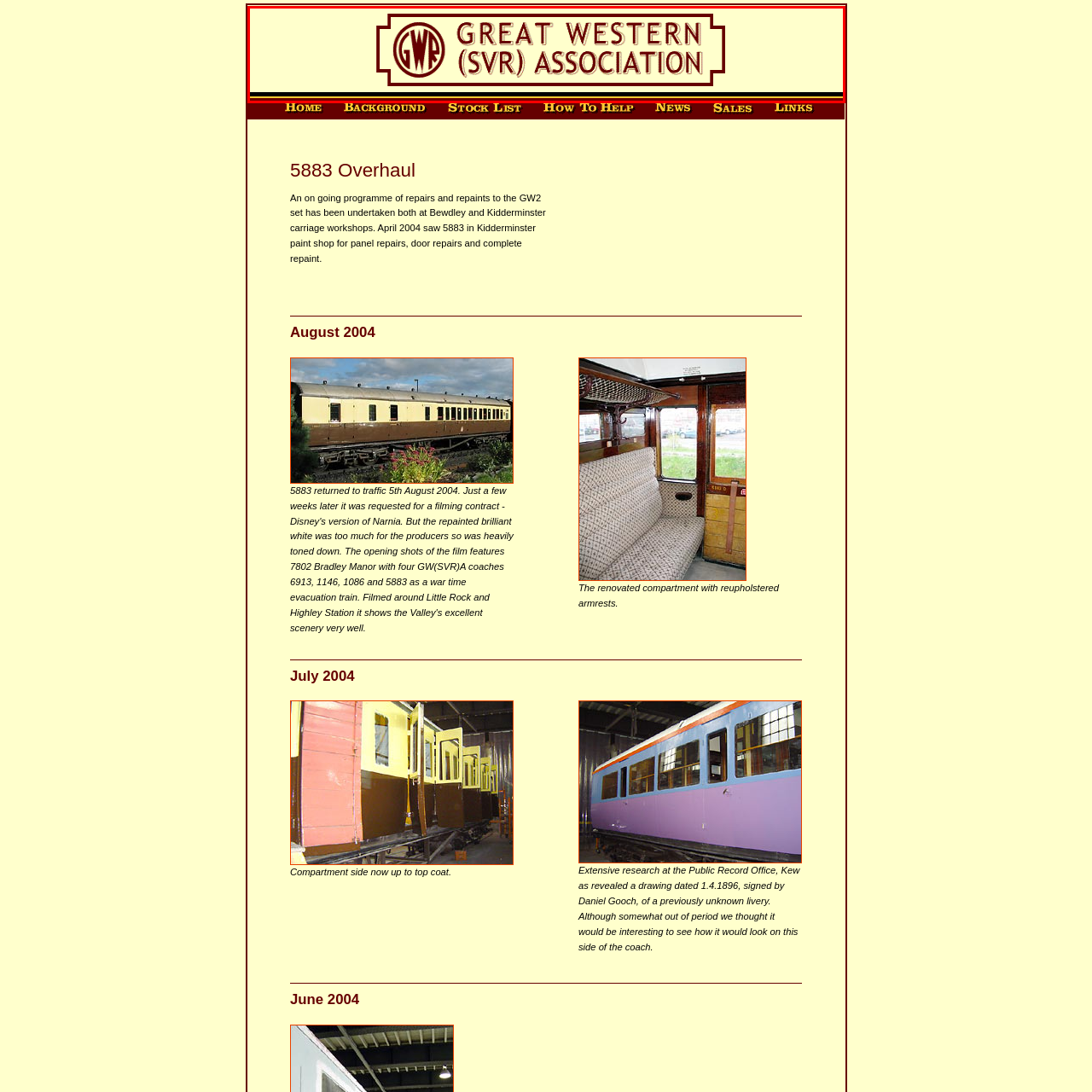Articulate a detailed description of the image enclosed by the red outline.

The image features the logo and header for the Great Western (SVR) Association, presented in an elegant design. The logo combines classic aesthetics with modern sensibility, prominently displaying the initials "GWR" within a circular emblem. The text "GREAT WESTERN (SVR) ASSOCIATION" is stylized in a bold, classic font, evoking a sense of heritage and pride. The color scheme features rich burgundy tones contrasted against a muted beige background, providing a warm and welcoming feel. This branding effectively represents the association's commitment to preserving the legacy of the Great Western Railway, inviting visitors to explore more about its initiatives and activities.